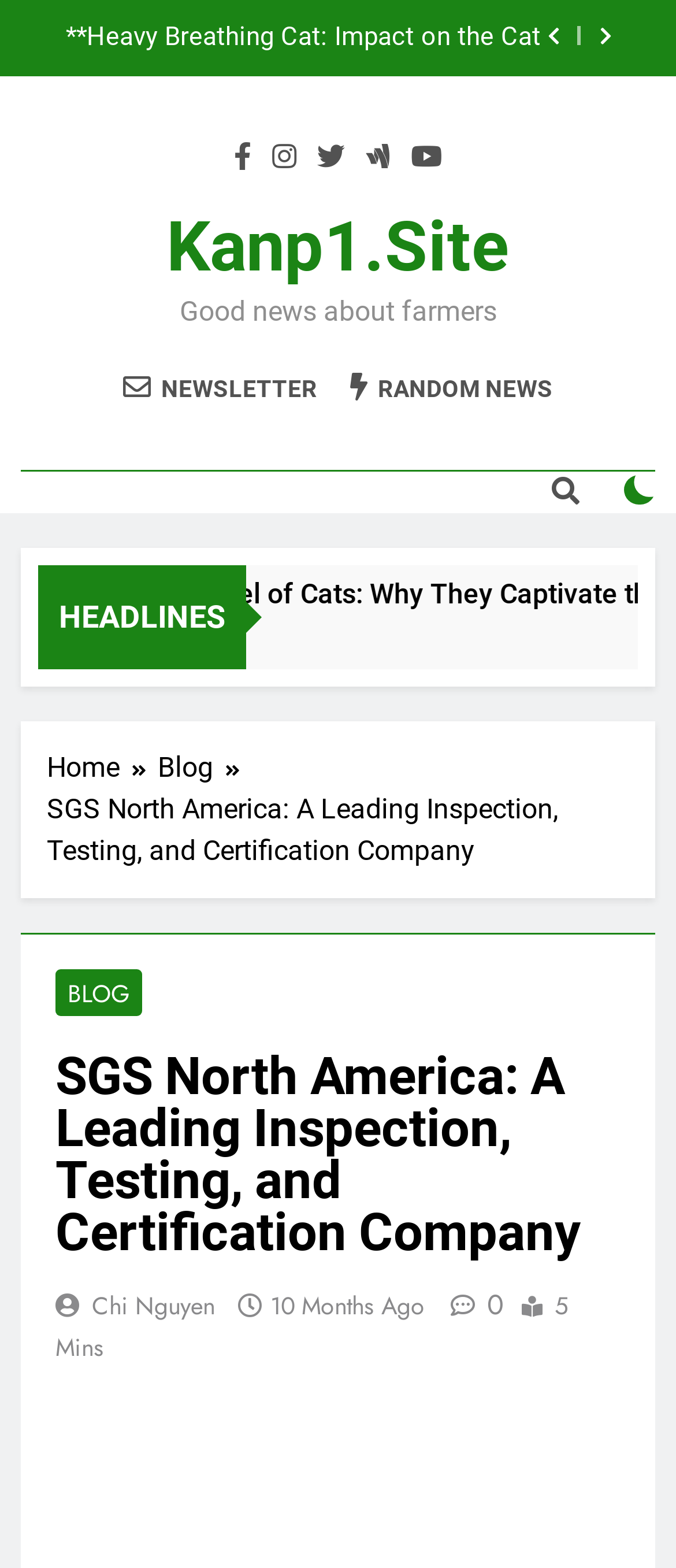Respond with a single word or short phrase to the following question: 
What is the time of publication of the latest article?

10 Months Ago